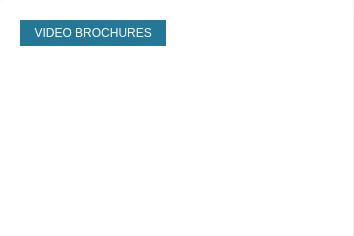Provide a thorough description of the image presented.

The image prominently features the bold text "VIDEO BROCHURES," indicating a focus on this innovative marketing tool. Positioned as a clickable interface element, it serves as a gateway to information about the advantages and features of video brochures, which are known for combining the engaging nature of video with traditional printed materials. This approach is highly valued in modern marketing strategies, emphasizing the effectiveness of multi-sensory experiences in capturing audience attention and enhancing message retention.